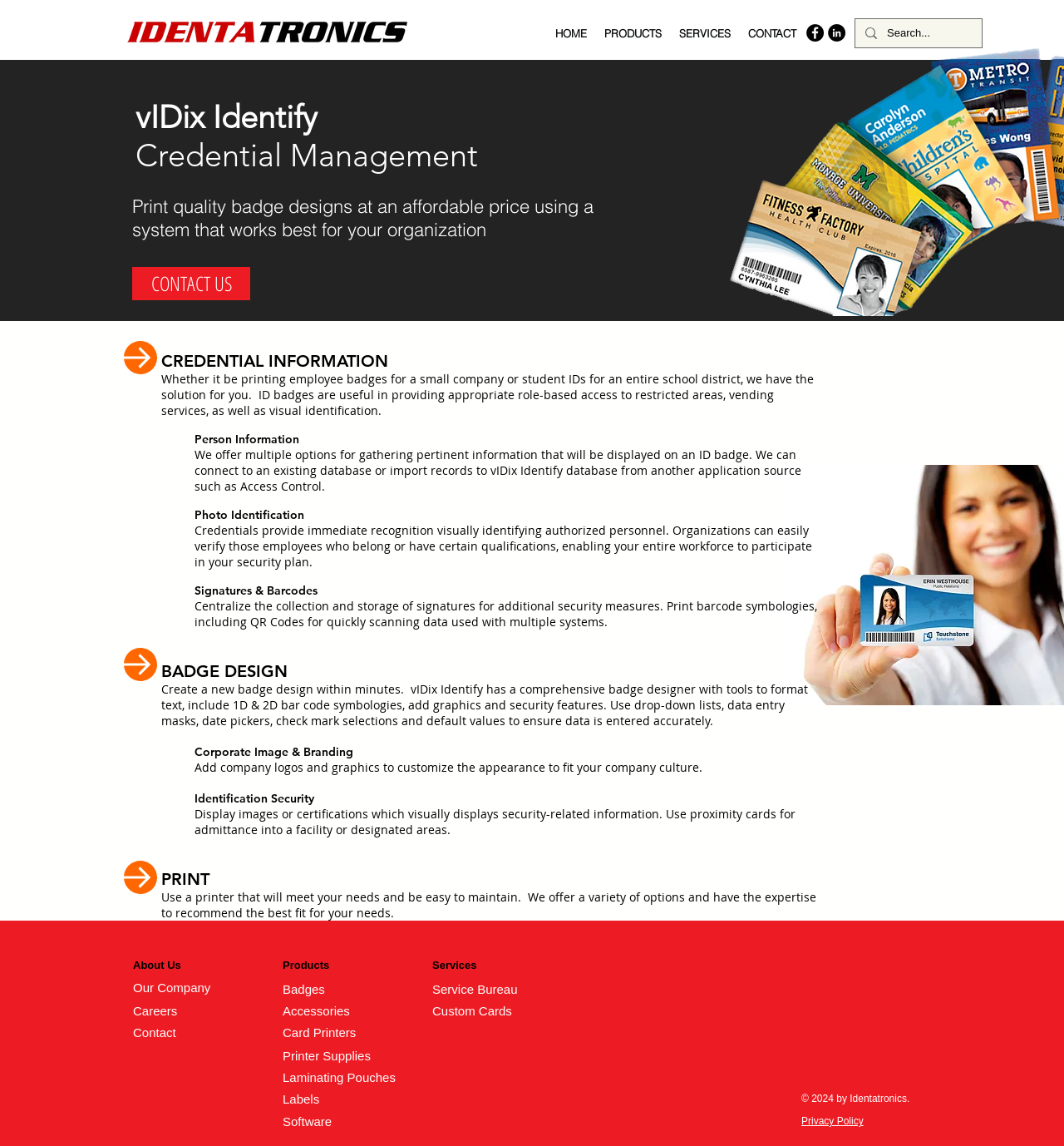From the image, can you give a detailed response to the question below:
What is the purpose of the 'Search...' box?

The 'Search...' box is located in the top-right corner of the webpage, and it allows users to search for specific content within the website.